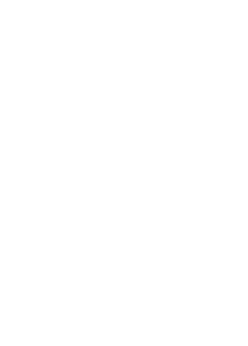What is the price range for one of the plans?
Please use the visual content to give a single word or phrase answer.

$200.00 – $575.00